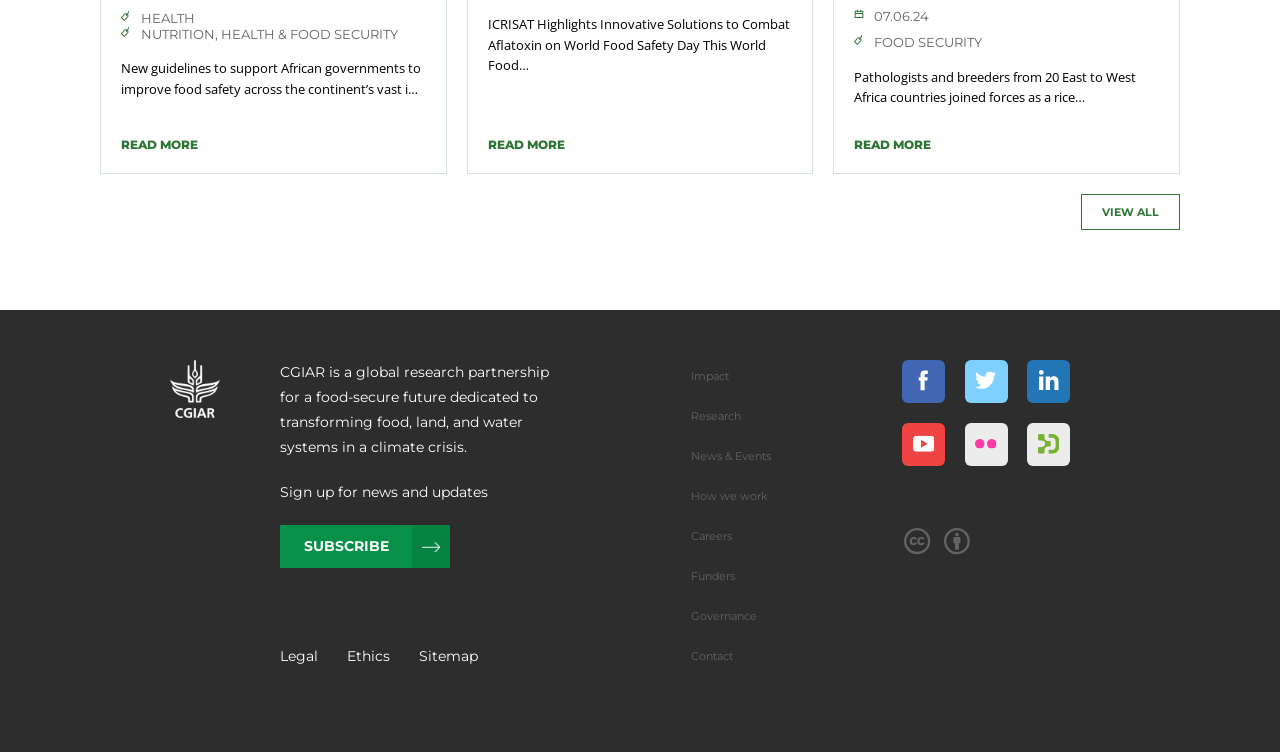Identify the bounding box coordinates of the element to click to follow this instruction: 'Click the 'VIEW ALL' button'. Ensure the coordinates are four float values between 0 and 1, provided as [left, top, right, bottom].

[0.845, 0.257, 0.922, 0.305]